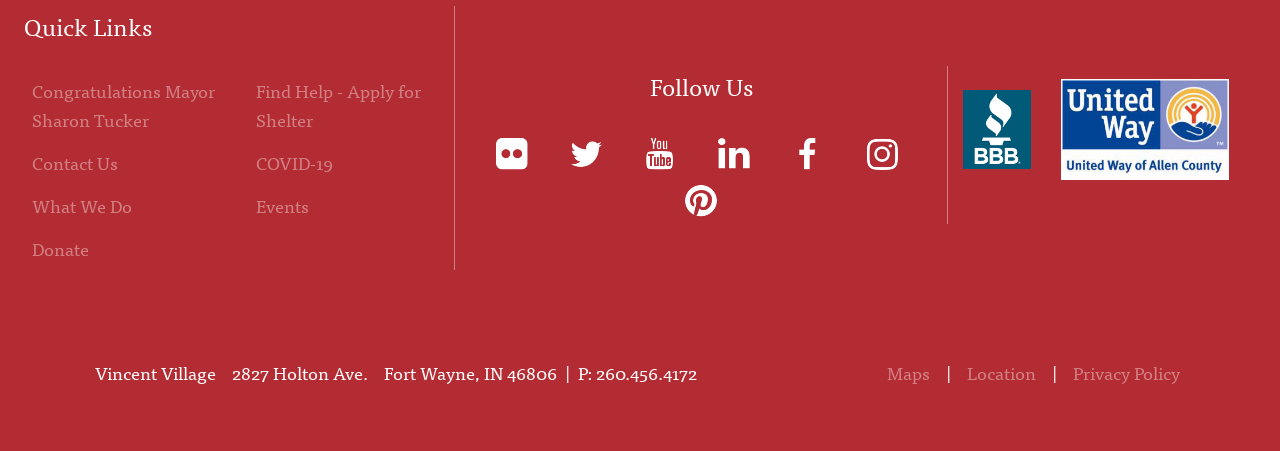Locate the bounding box coordinates of the area where you should click to accomplish the instruction: "Search for related information".

None